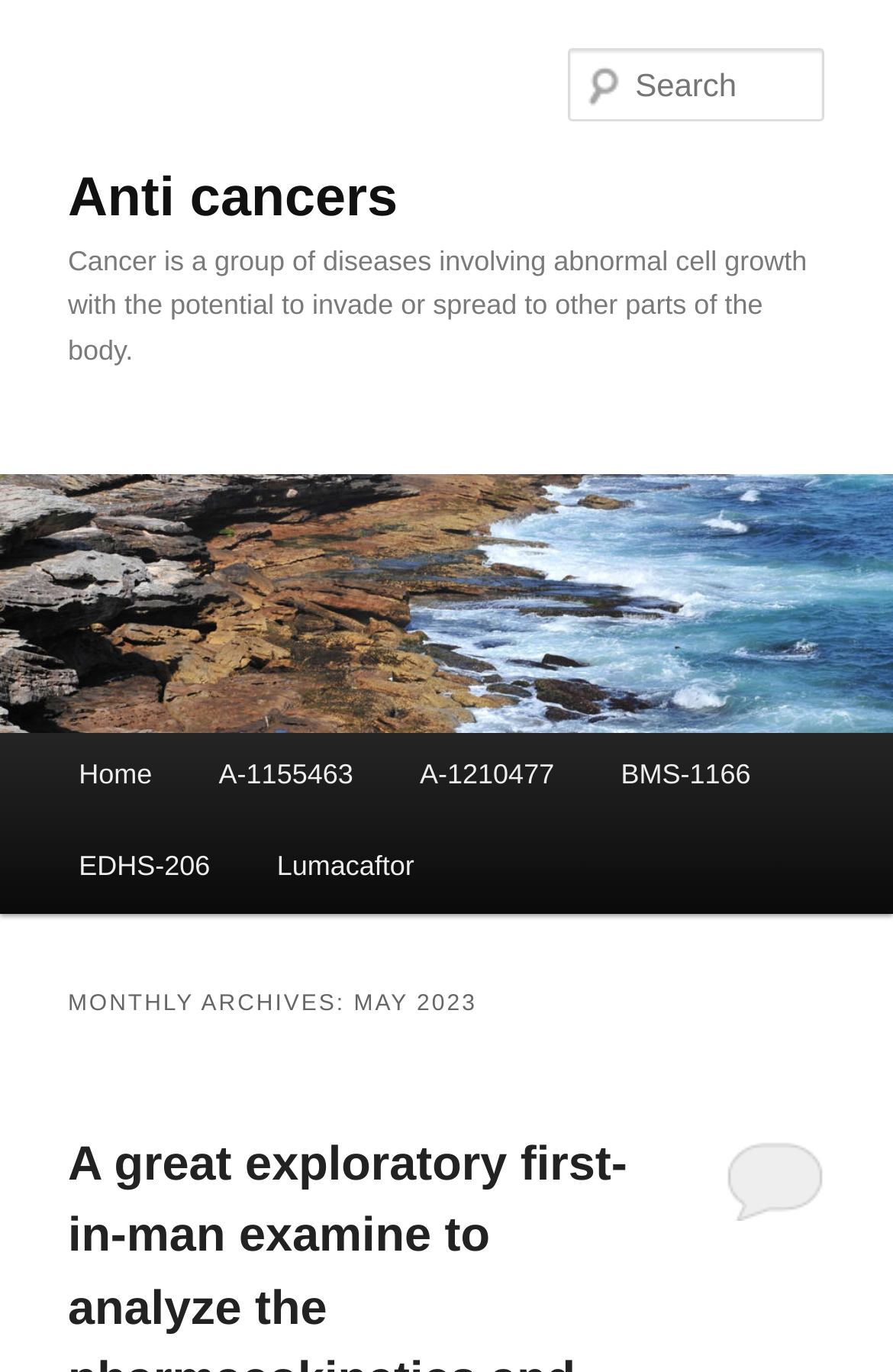What type of content is listed under 'MONTHLY ARCHIVES: MAY 2023'?
Please provide a comprehensive and detailed answer to the question.

The link 'Comment on A great exploratory first-in-man examine to analyze the pharmacokinetics and basic safety involving liposomal dexamethasone at the 2- and 1-week interval inside sufferers with metastatic castration immune cancer of the prostate.' is listed under 'MONTHLY ARCHIVES: MAY 2023', suggesting that this section contains archived articles or posts related to cancer research.